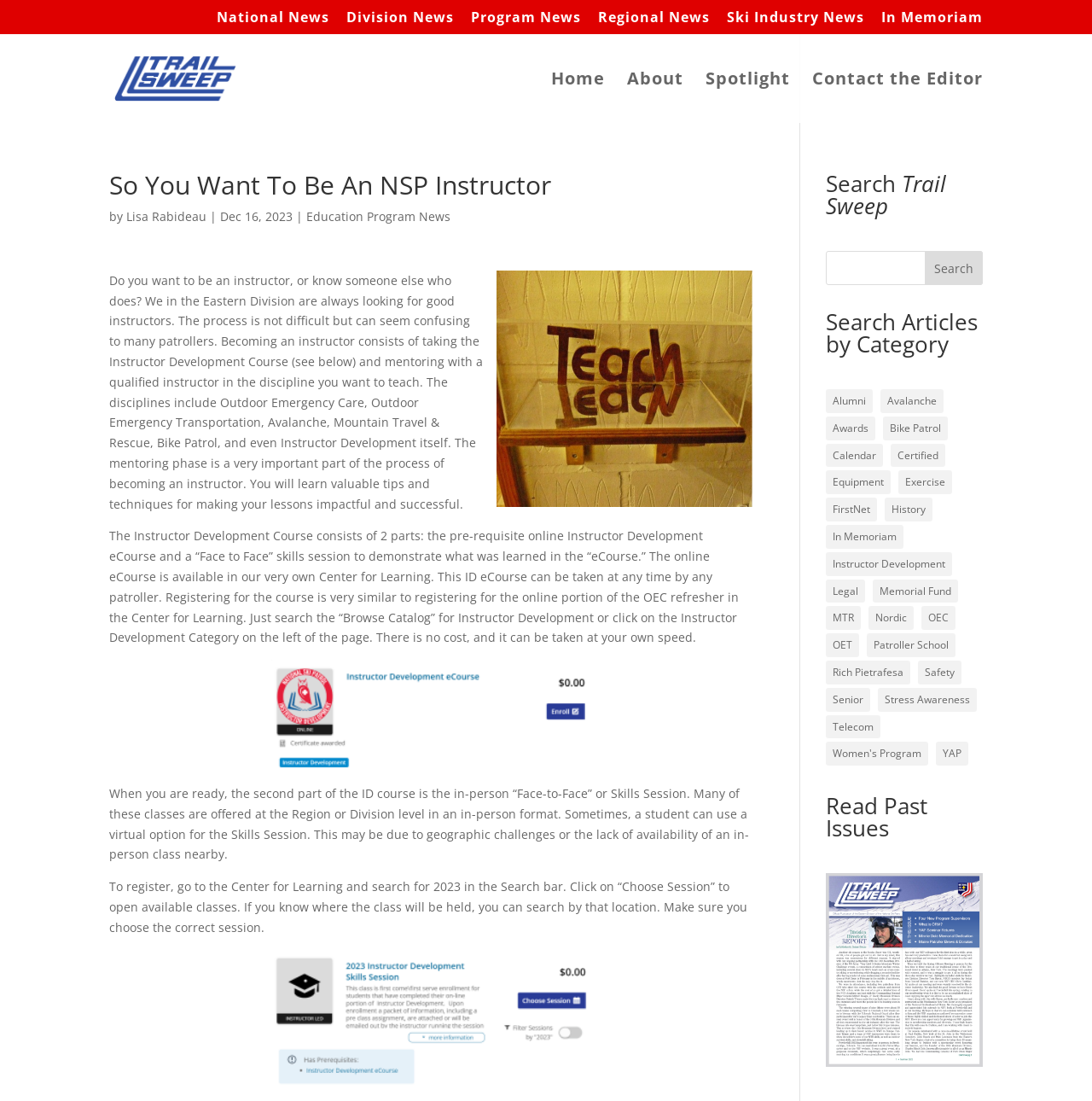Extract the bounding box coordinates of the UI element described: "Ski Industry News". Provide the coordinates in the format [left, top, right, bottom] with values ranging from 0 to 1.

[0.666, 0.009, 0.791, 0.031]